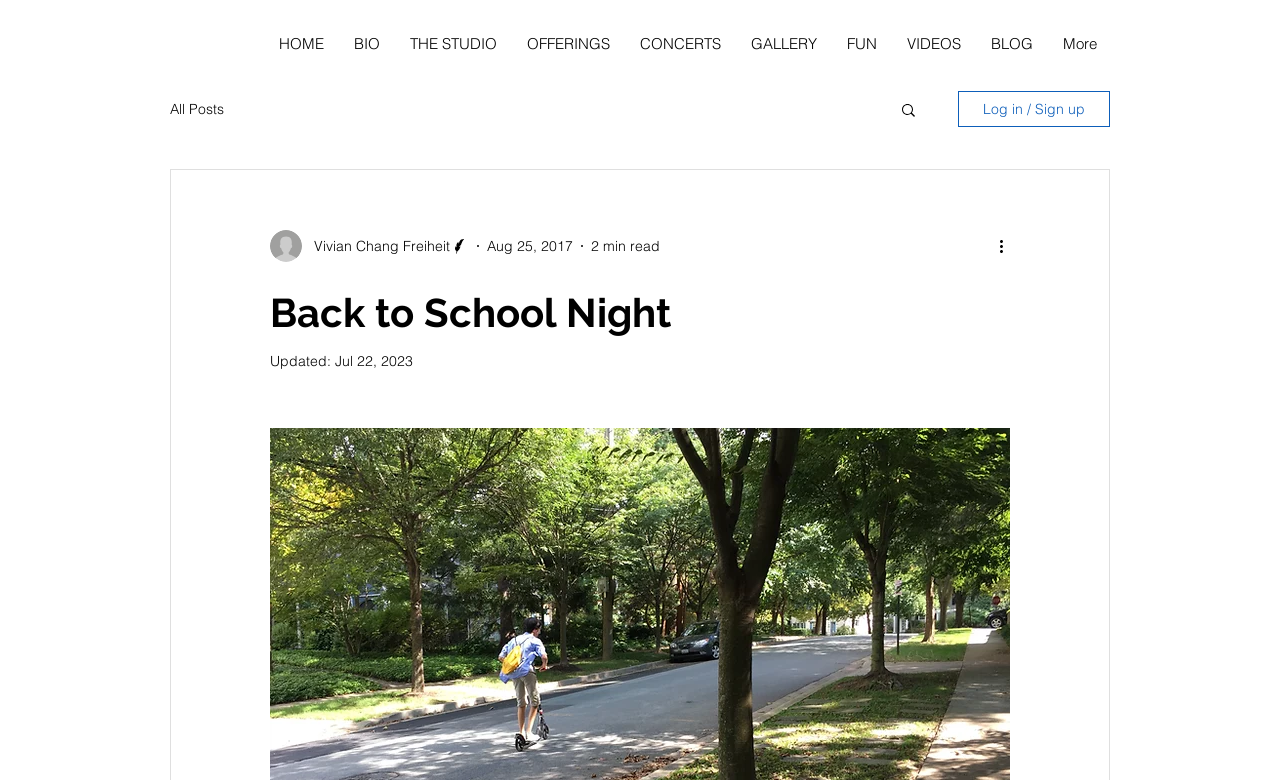Please locate the bounding box coordinates of the element's region that needs to be clicked to follow the instruction: "read more about the writer". The bounding box coordinates should be provided as four float numbers between 0 and 1, i.e., [left, top, right, bottom].

[0.236, 0.302, 0.352, 0.329]